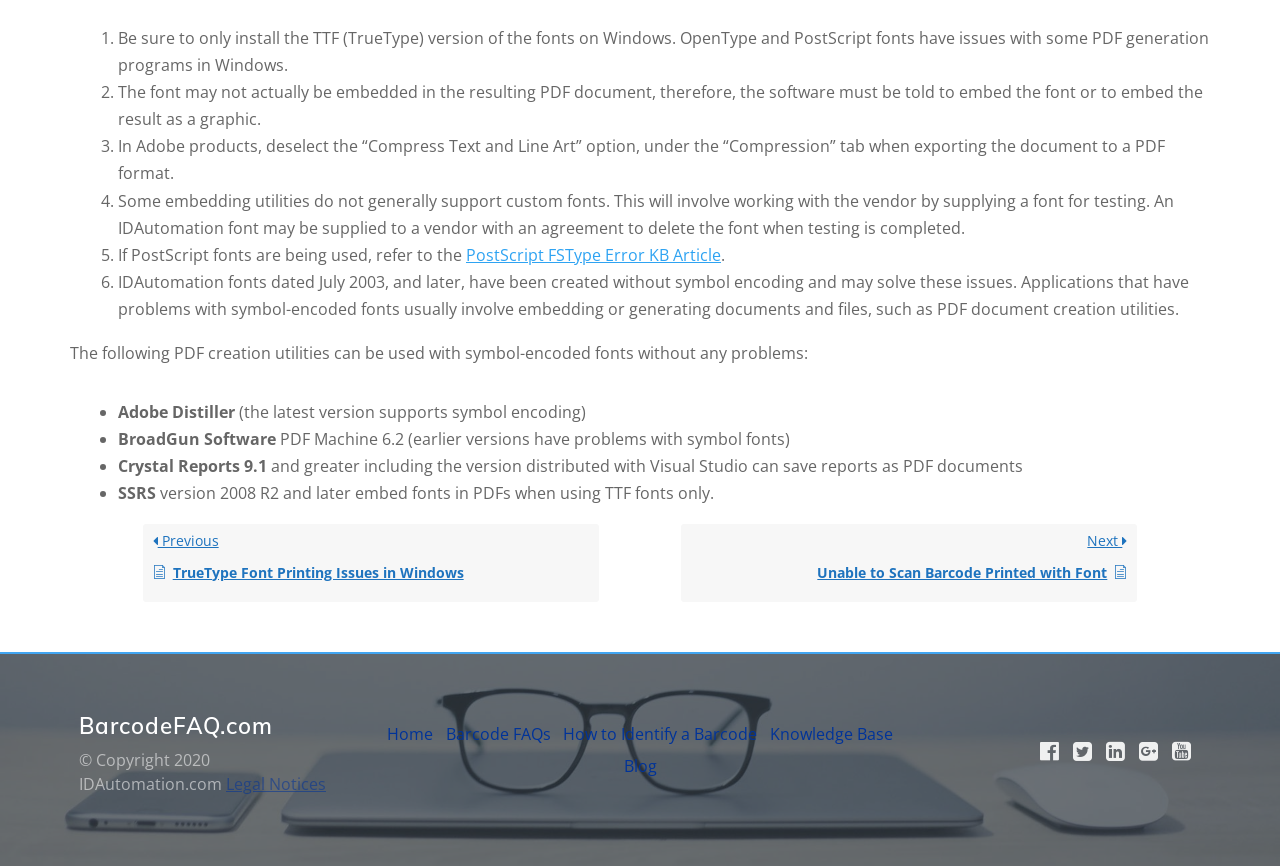Provide the bounding box coordinates of the HTML element described as: "Barcode FAQs". The bounding box coordinates should be four float numbers between 0 and 1, i.e., [left, top, right, bottom].

[0.348, 0.83, 0.43, 0.867]